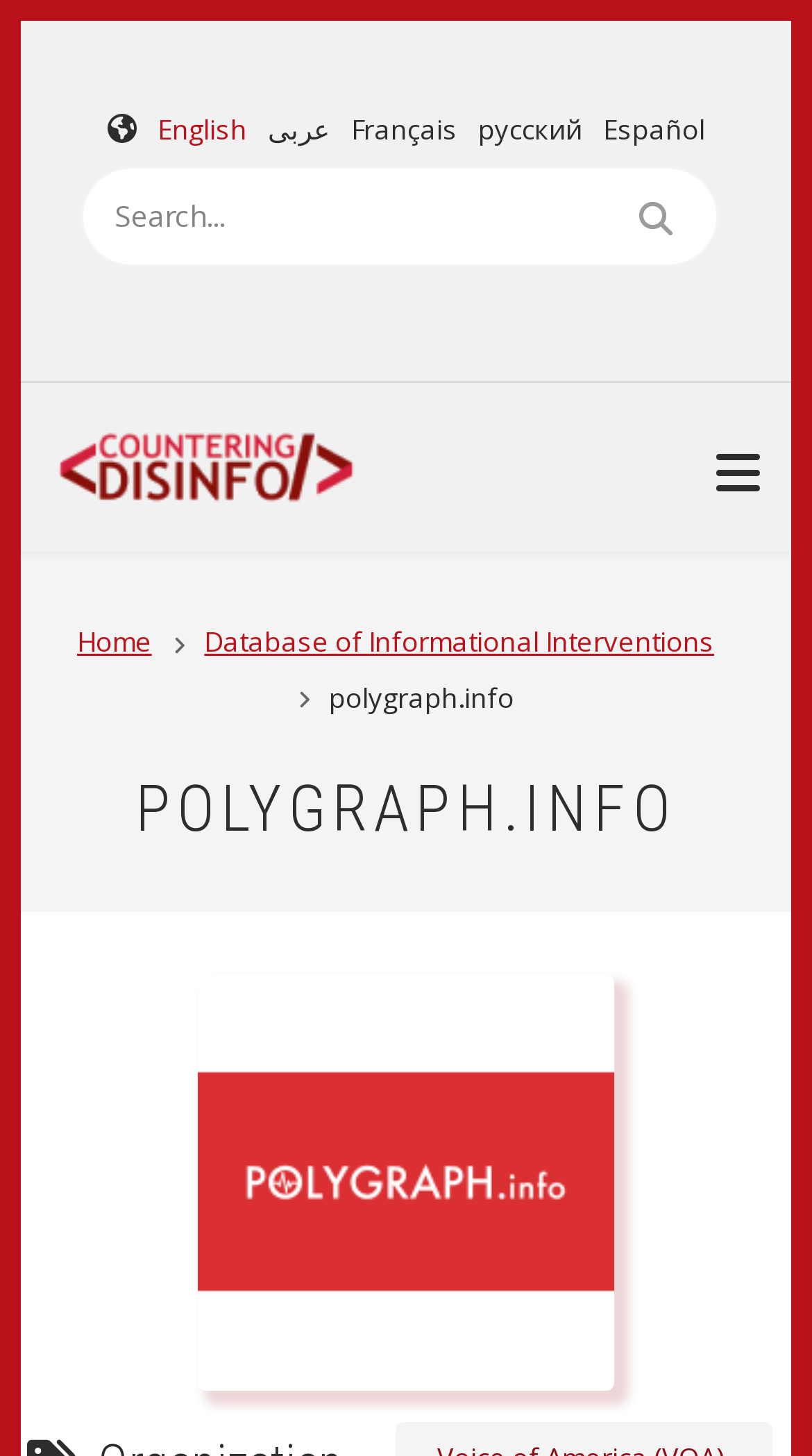Identify the bounding box coordinates of the area that should be clicked in order to complete the given instruction: "search for something". The bounding box coordinates should be four float numbers between 0 and 1, i.e., [left, top, right, bottom].

[0.1, 0.114, 0.885, 0.212]